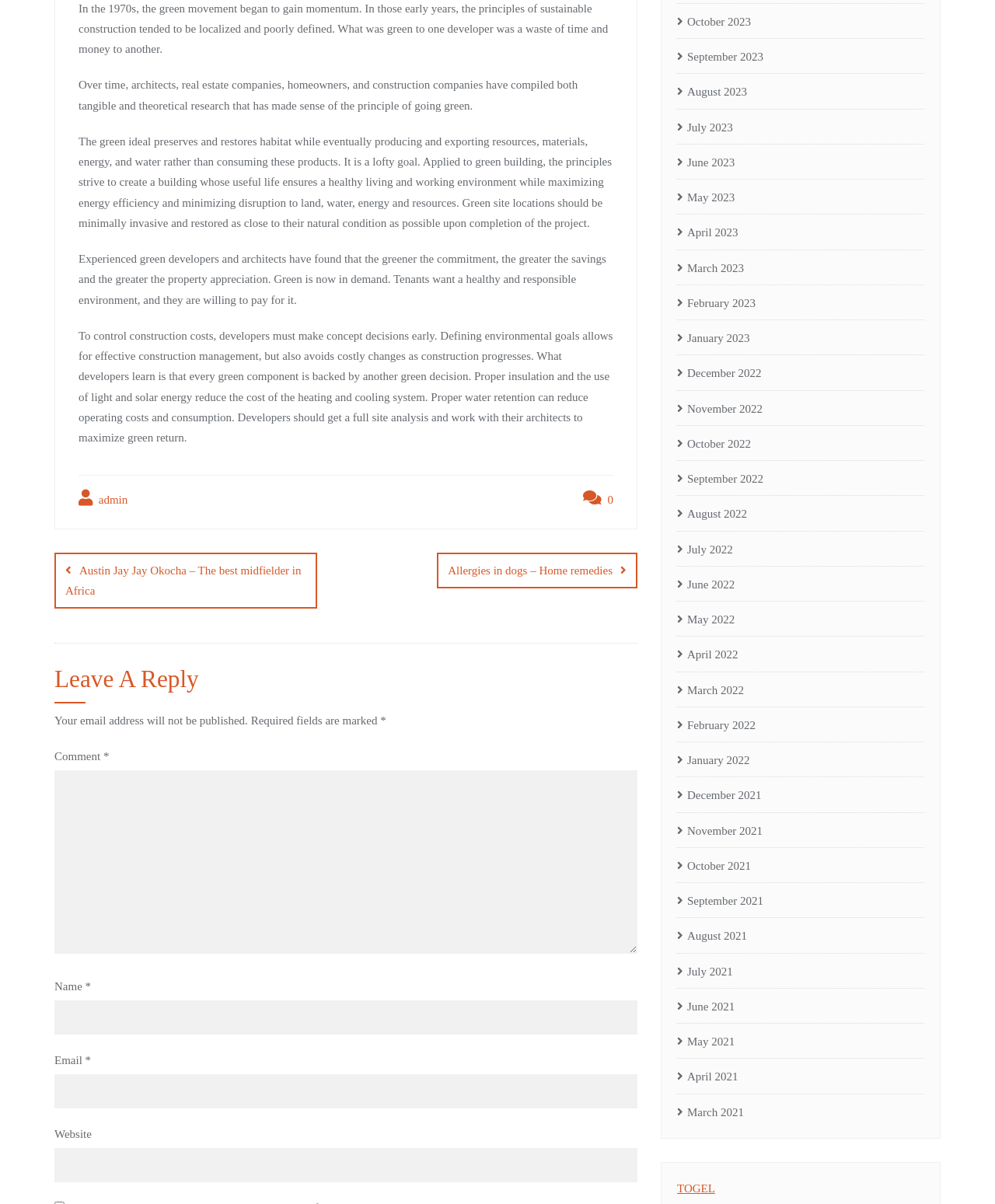Using the information in the image, could you please answer the following question in detail:
What is the purpose of green building?

According to the third paragraph, 'The green ideal preserves and restores habitat while eventually producing and exporting resources, materials, energy, and water rather than consuming these products. It is a lofty goal. Applied to green building, the principles strive to create a building whose useful life ensures a healthy living and working environment while maximizing energy efficiency and minimizing disruption to land, water, energy and resources.' which implies that the purpose of green building is to create a healthy living and working environment.